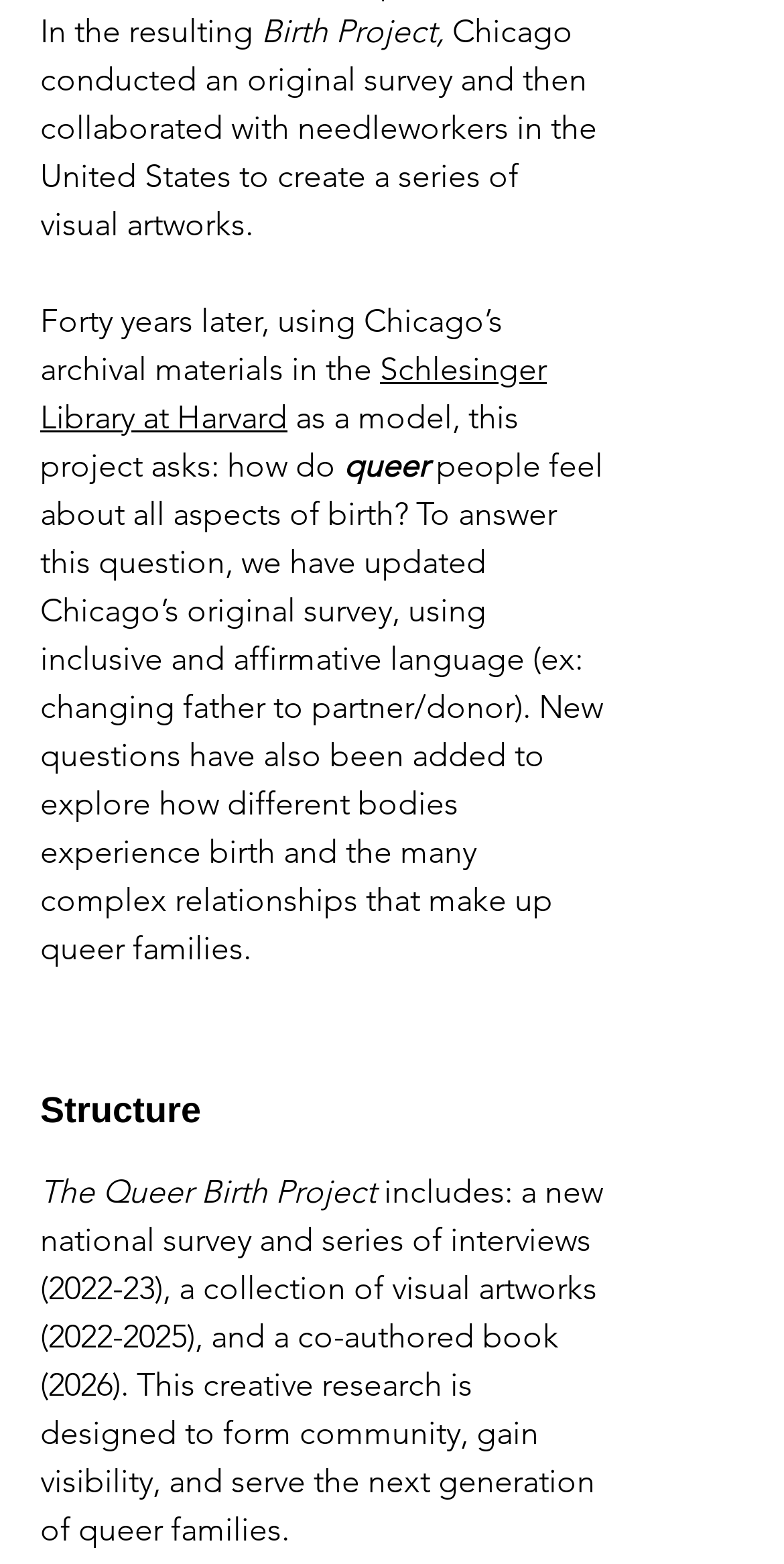Determine the bounding box of the UI component based on this description: "(2022-2025)". The bounding box coordinates should be four float values between 0 and 1, i.e., [left, top, right, bottom].

[0.051, 0.842, 0.249, 0.866]